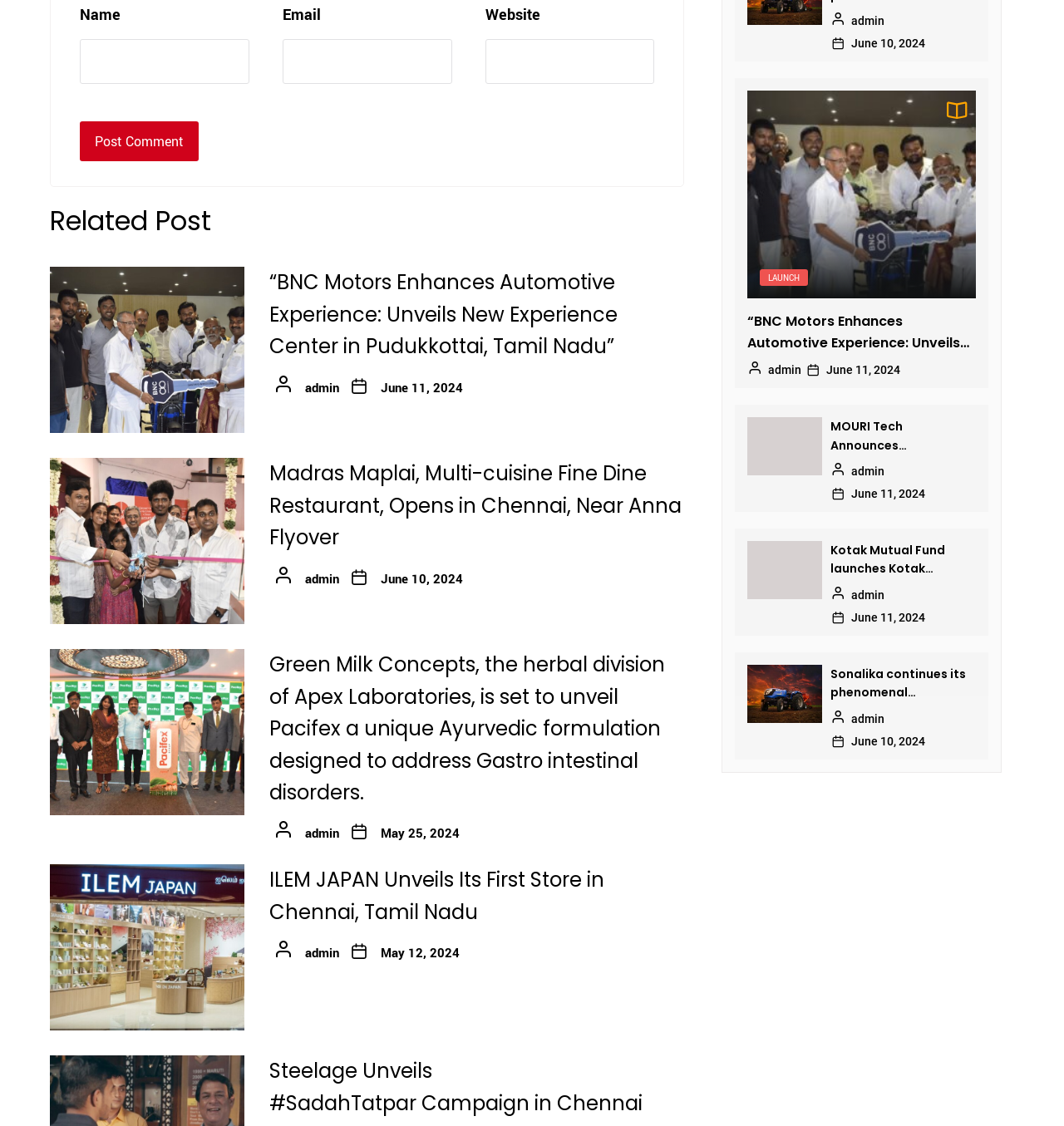Reply to the question with a brief word or phrase: What is the topic of the third related post?

Ayurvedic formulation